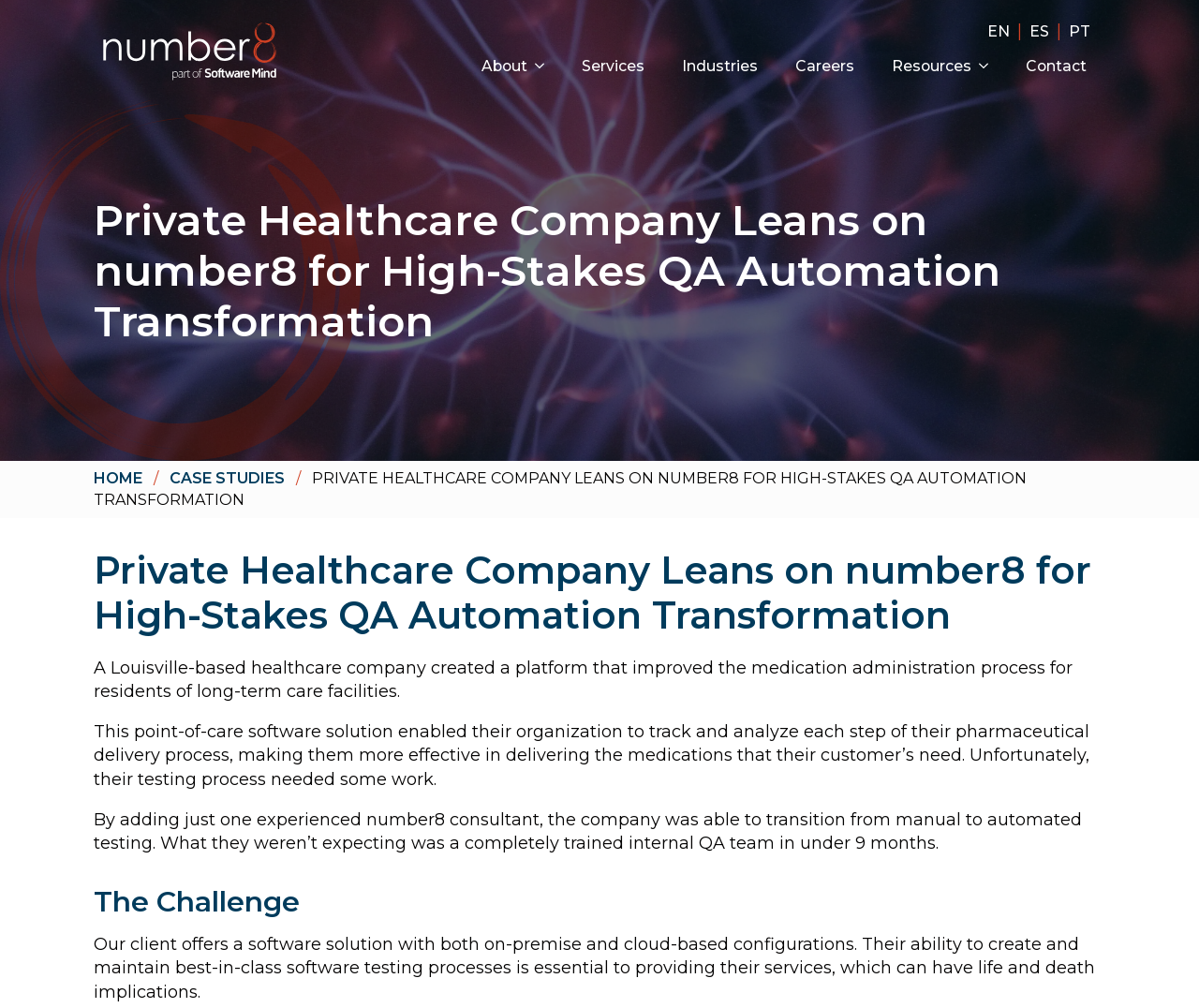Specify the bounding box coordinates of the area to click in order to follow the given instruction: "Go to the Contact page."

[0.84, 0.051, 0.922, 0.08]